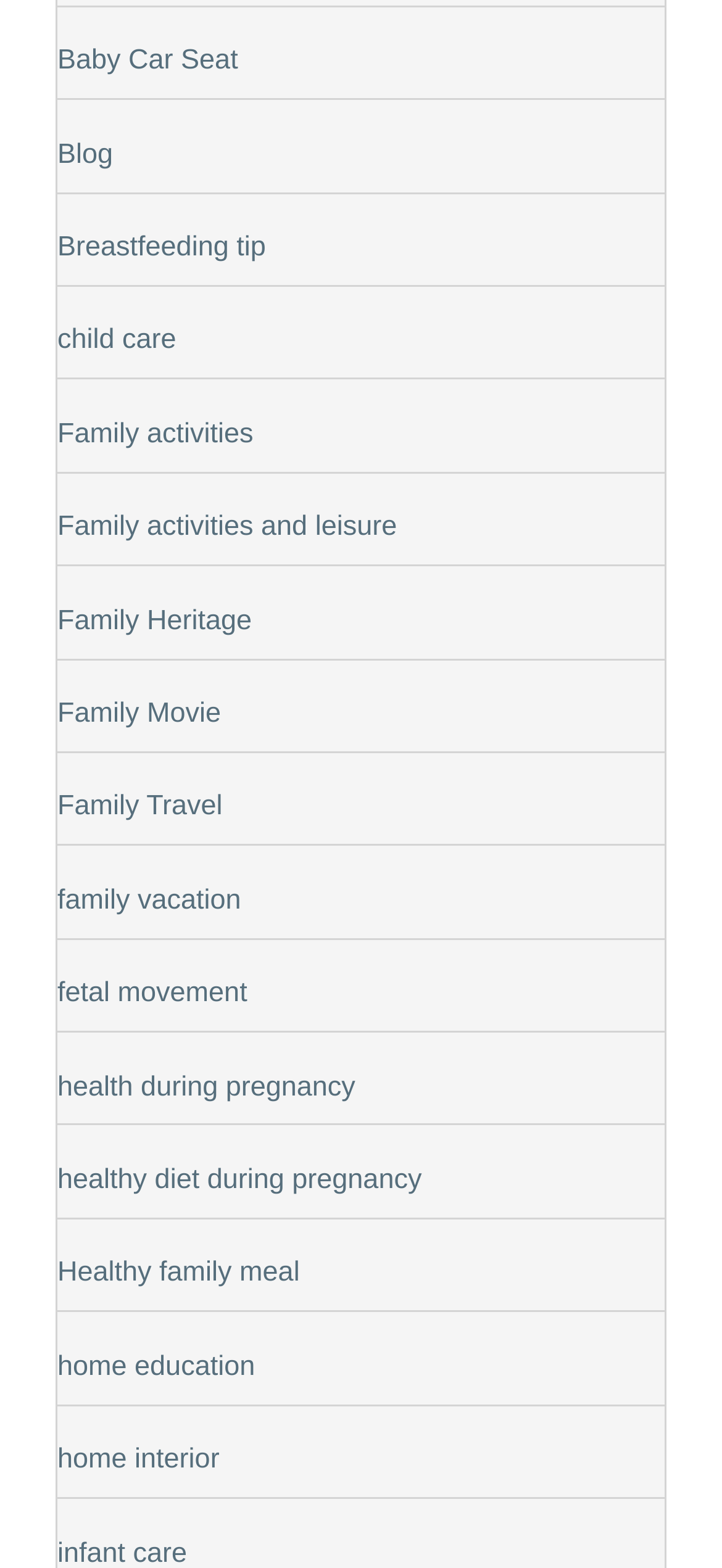Answer the following in one word or a short phrase: 
What is the last link on the webpage?

home interior